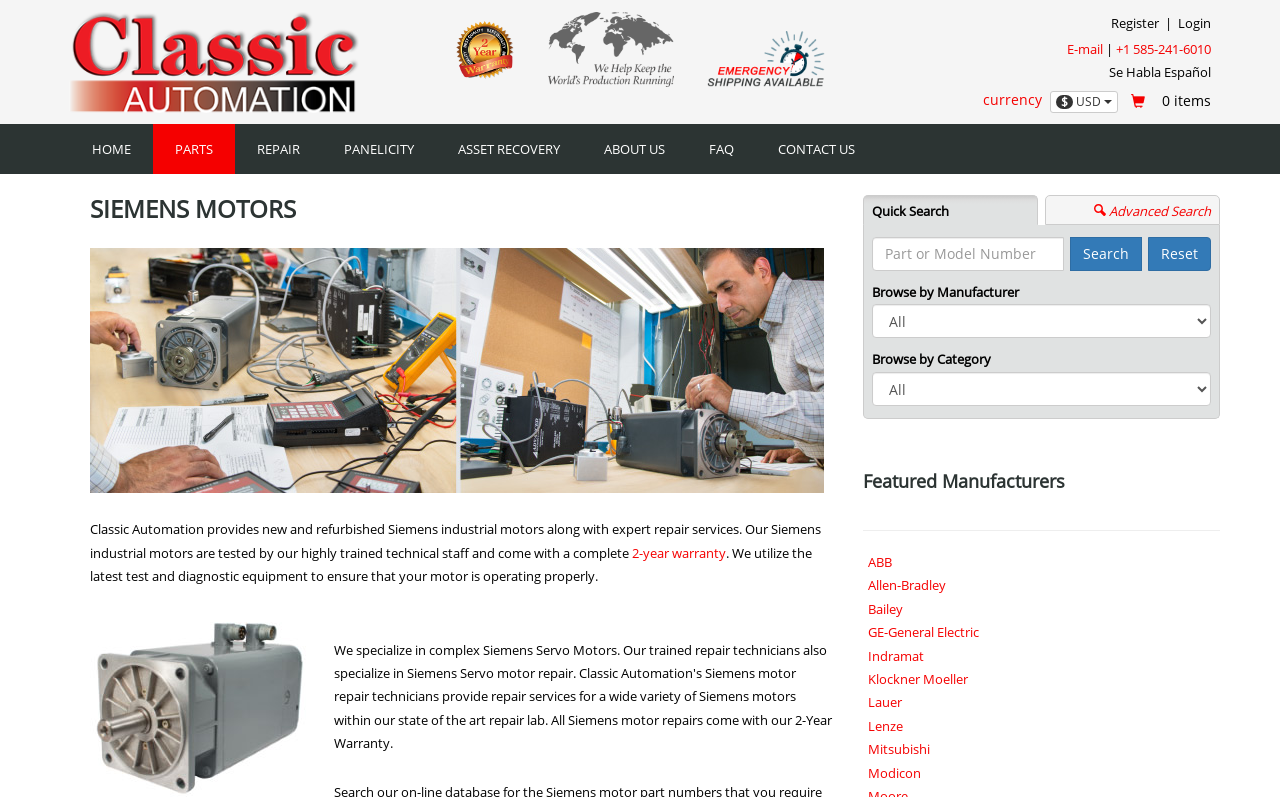Determine the bounding box coordinates of the clickable region to follow the instruction: "Search for a part or model number".

[0.682, 0.297, 0.831, 0.34]